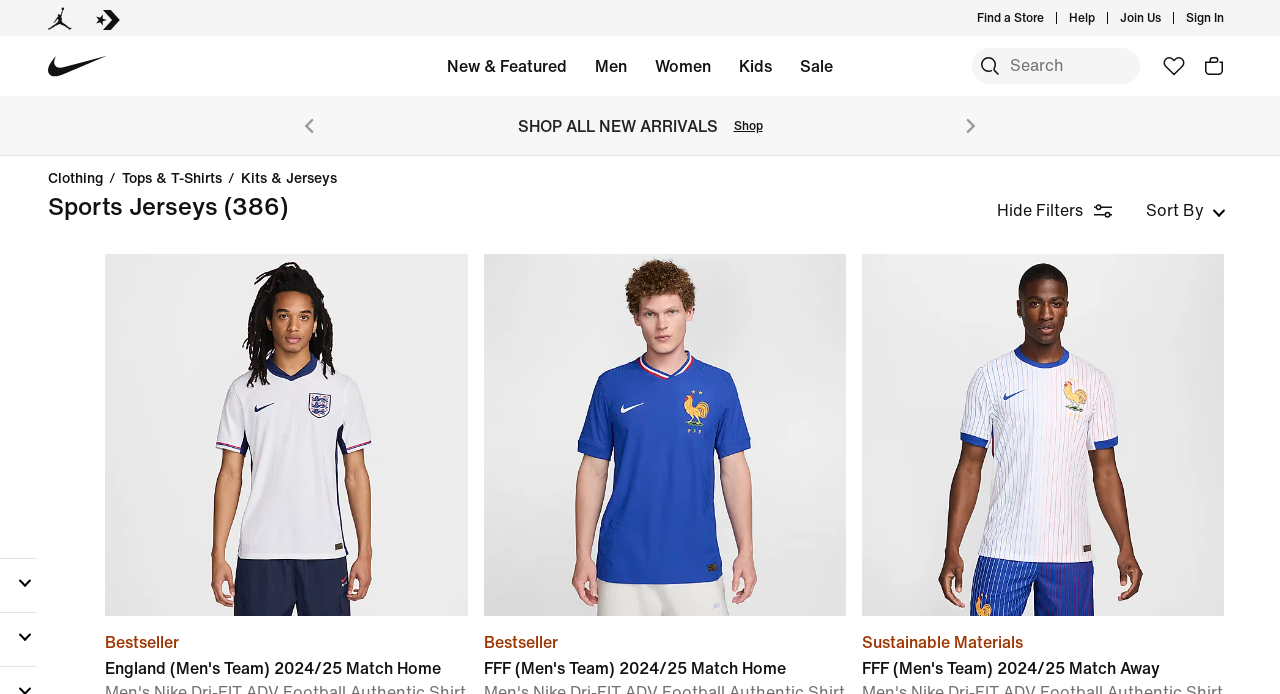Write a detailed summary of the webpage.

This webpage is about sports jerseys, specifically from Nike. At the top, there are several links to other Nike websites, including Jordan, Converse, and the Nike homepage. There are also links to help, join, and sign in. 

Below these links, there is a menu with options for new and featured items, men's, women's, and kids' clothing, as well as a sale section. Each of these options has a dropdown menu with more specific categories. 

To the right of the menu, there is a search bar where users can search for products. Next to the search bar, there are links to favorites and a shopping bag. 

Further down the page, there are buttons to navigate through product pages, as well as links to specific categories of clothing, such as tops and t-shirts, kits and jerseys, and more. 

On the left side of the page, there is a filter section with options to sort products by category, including graphic t-shirts, long sleeve shirts, and more. 

The main content of the page appears to be a list of sports jerseys, with links to specific teams, such as England and FFF (French Football Federation). Each link has a description of the jersey, including the team and the year.